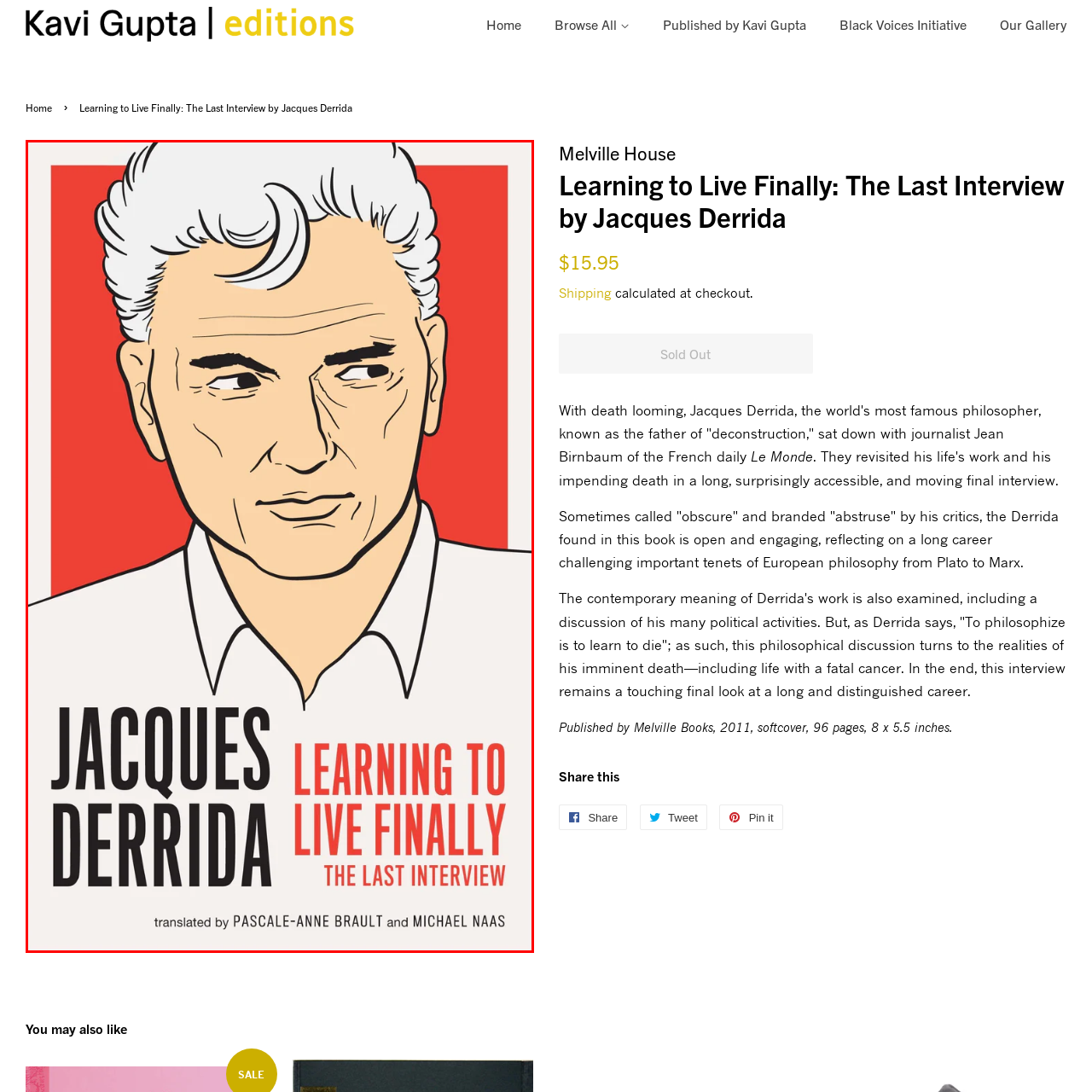Who are the translators of the book?
Inspect the image enclosed by the red bounding box and provide a detailed and comprehensive answer to the question.

The translators of the book are Pascale-Anne Braun and Michael Naas, whose names are featured on the cover, indicating the collaborative effort behind this significant philosophical text, as mentioned in the caption.